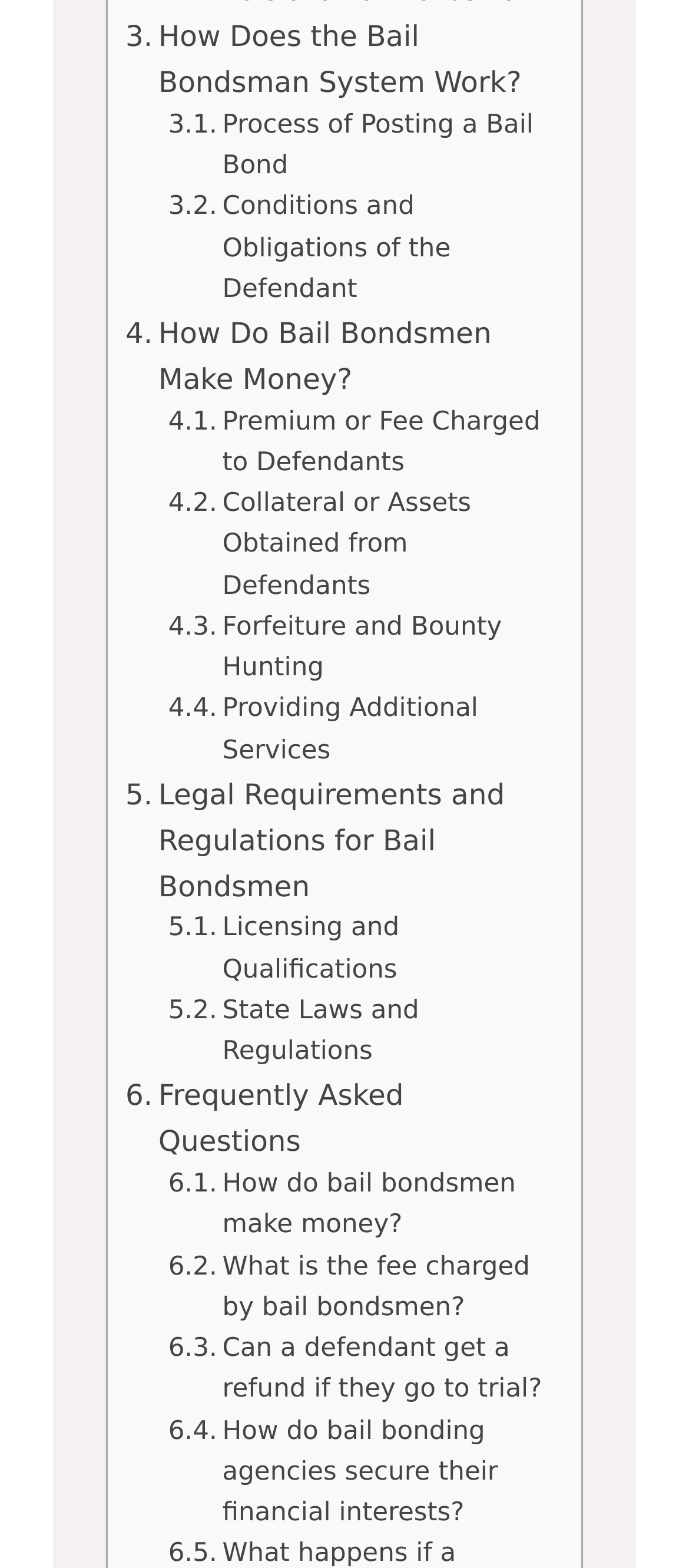Find the bounding box coordinates for the area you need to click to carry out the instruction: "Read about the process of posting a bail bond". The coordinates should be four float numbers between 0 and 1, indicated as [left, top, right, bottom].

[0.244, 0.067, 0.792, 0.12]